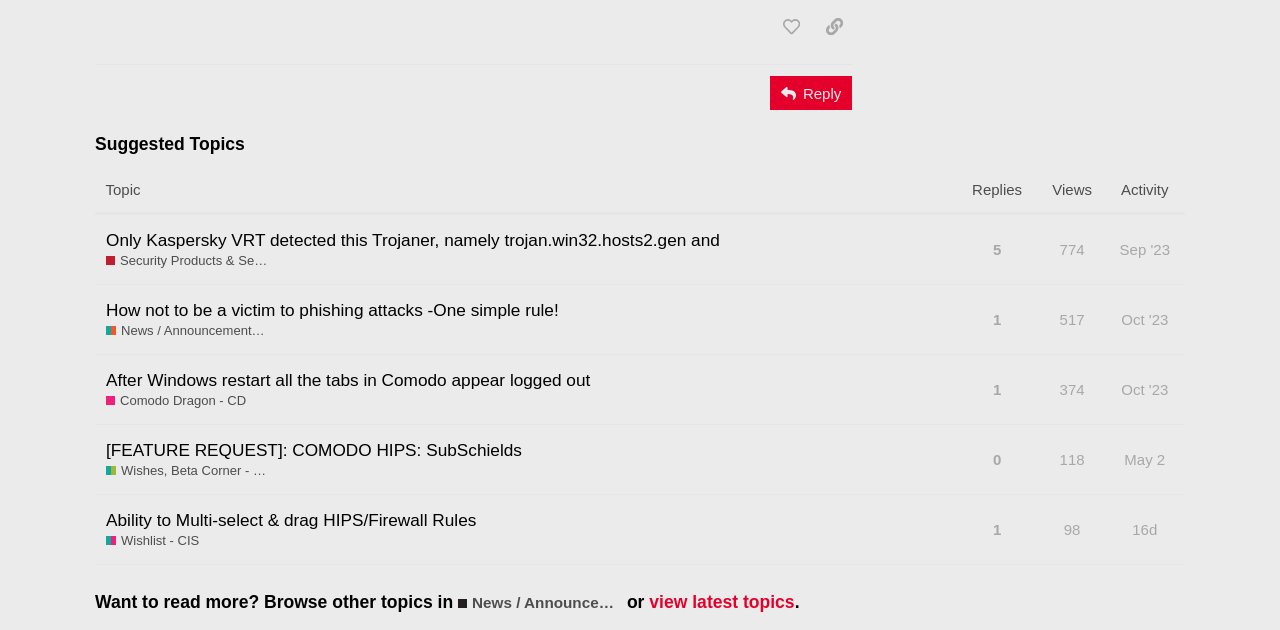Respond with a single word or phrase for the following question: 
What are the suggested topics listed under?

News / Announcements / Feedback - CIS